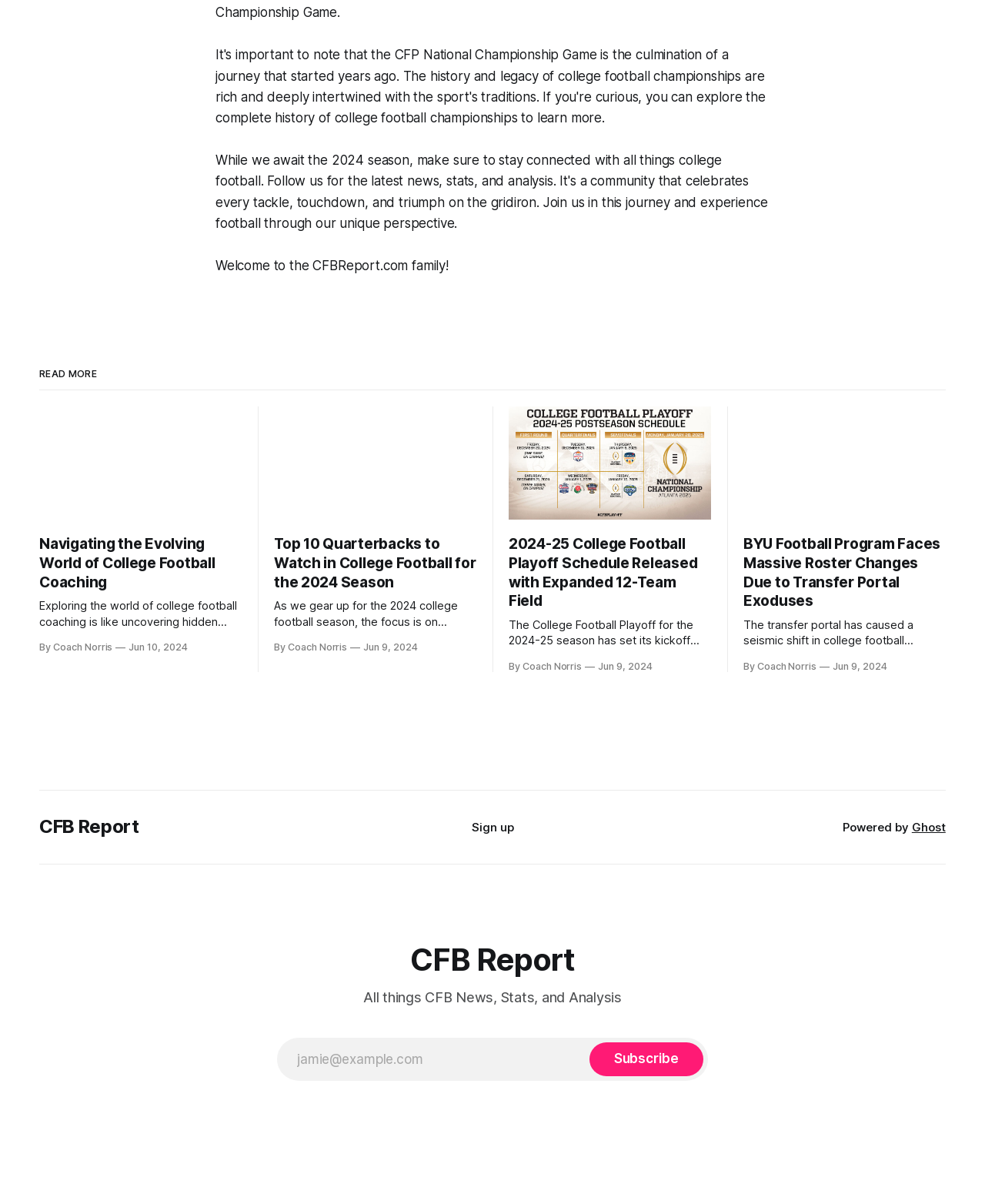Using the information from the screenshot, answer the following question thoroughly:
What is the purpose of the textbox?

The textbox is likely for users to enter their email address to subscribe to the website's newsletter or updates, as indicated by the 'Subscribe' button next to it.